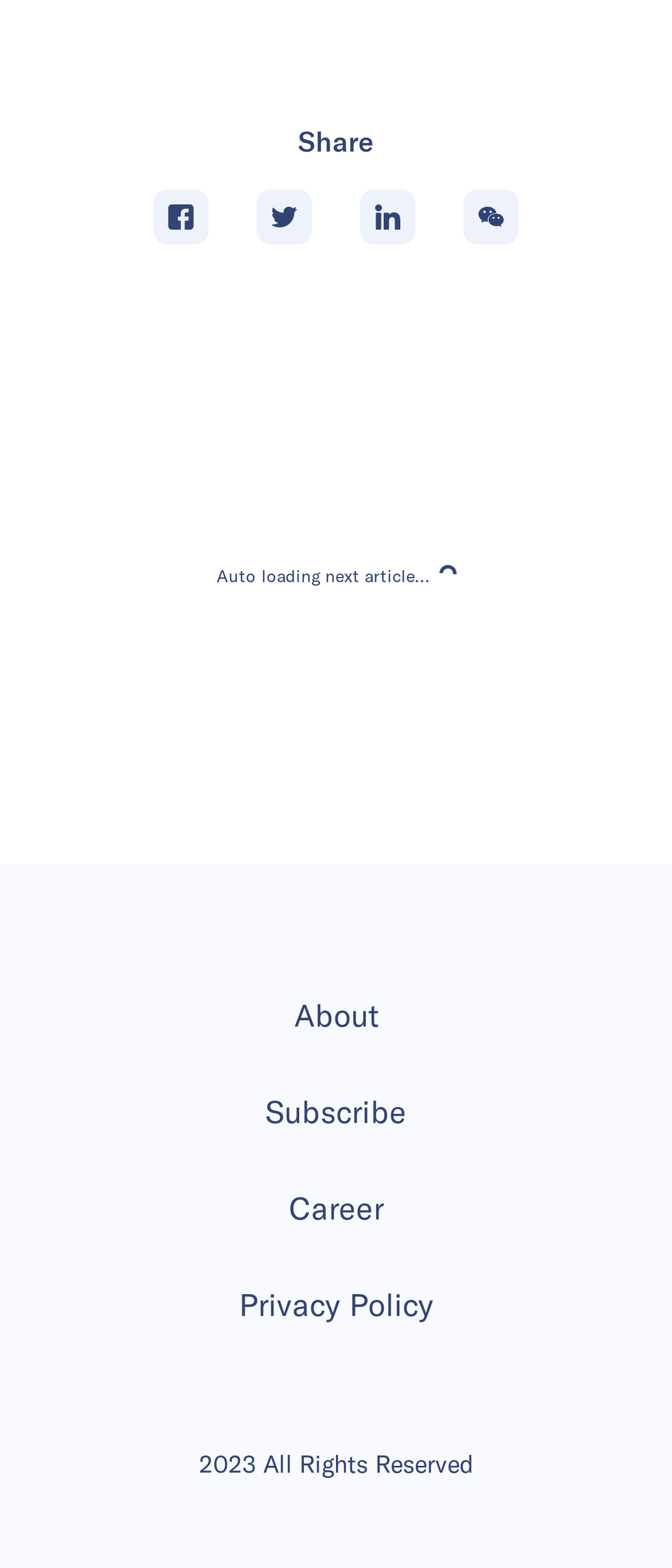Determine the bounding box coordinates of the target area to click to execute the following instruction: "search in the search box."

None